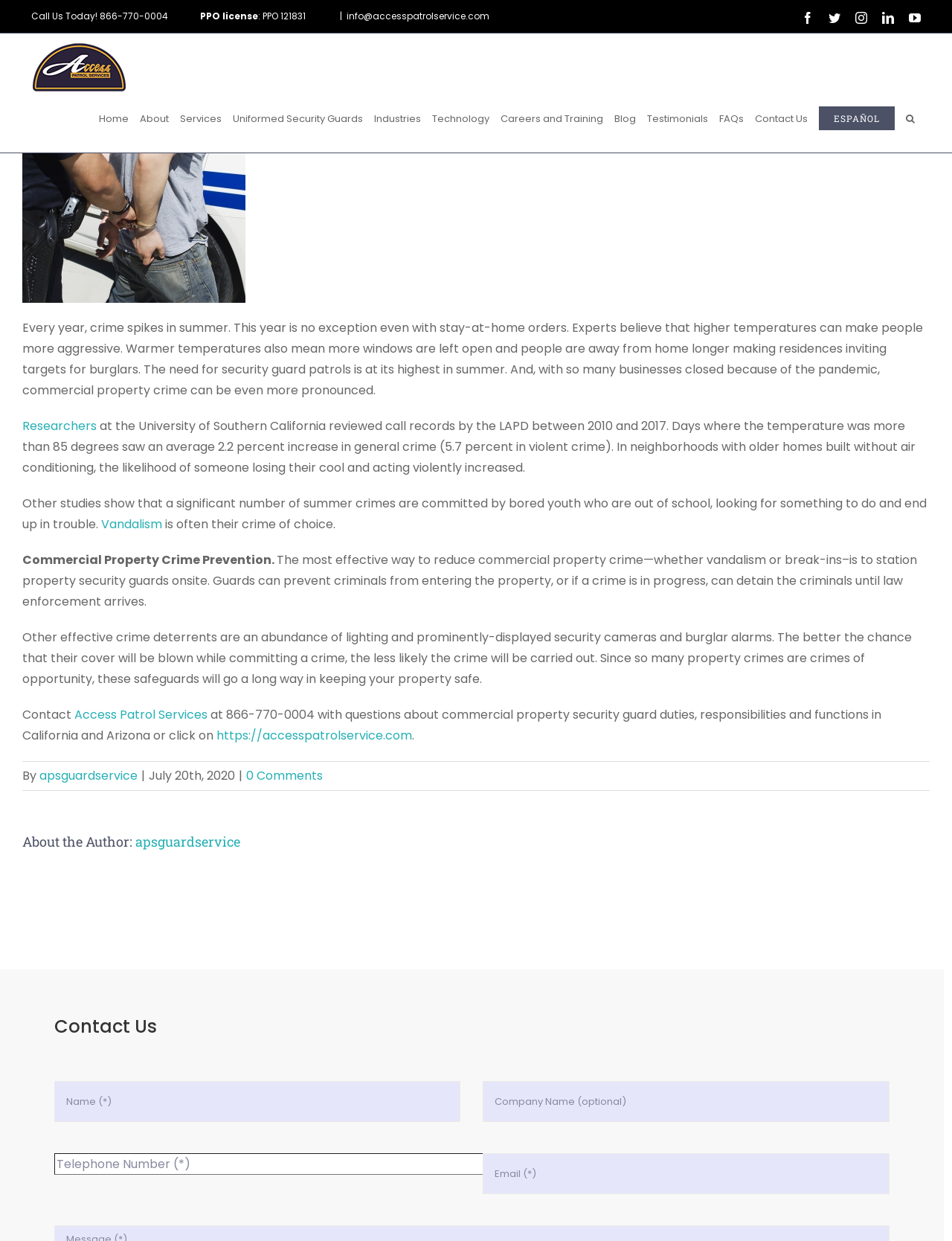Using the details in the image, give a detailed response to the question below:
What is the purpose of security guards on commercial properties?

I inferred this by reading the article on the webpage, which states that security guards can prevent criminals from entering the property, or if a crime is in progress, can detain the criminals until law enforcement arrives. This suggests that the primary purpose of security guards on commercial properties is to prevent crimes from occurring.